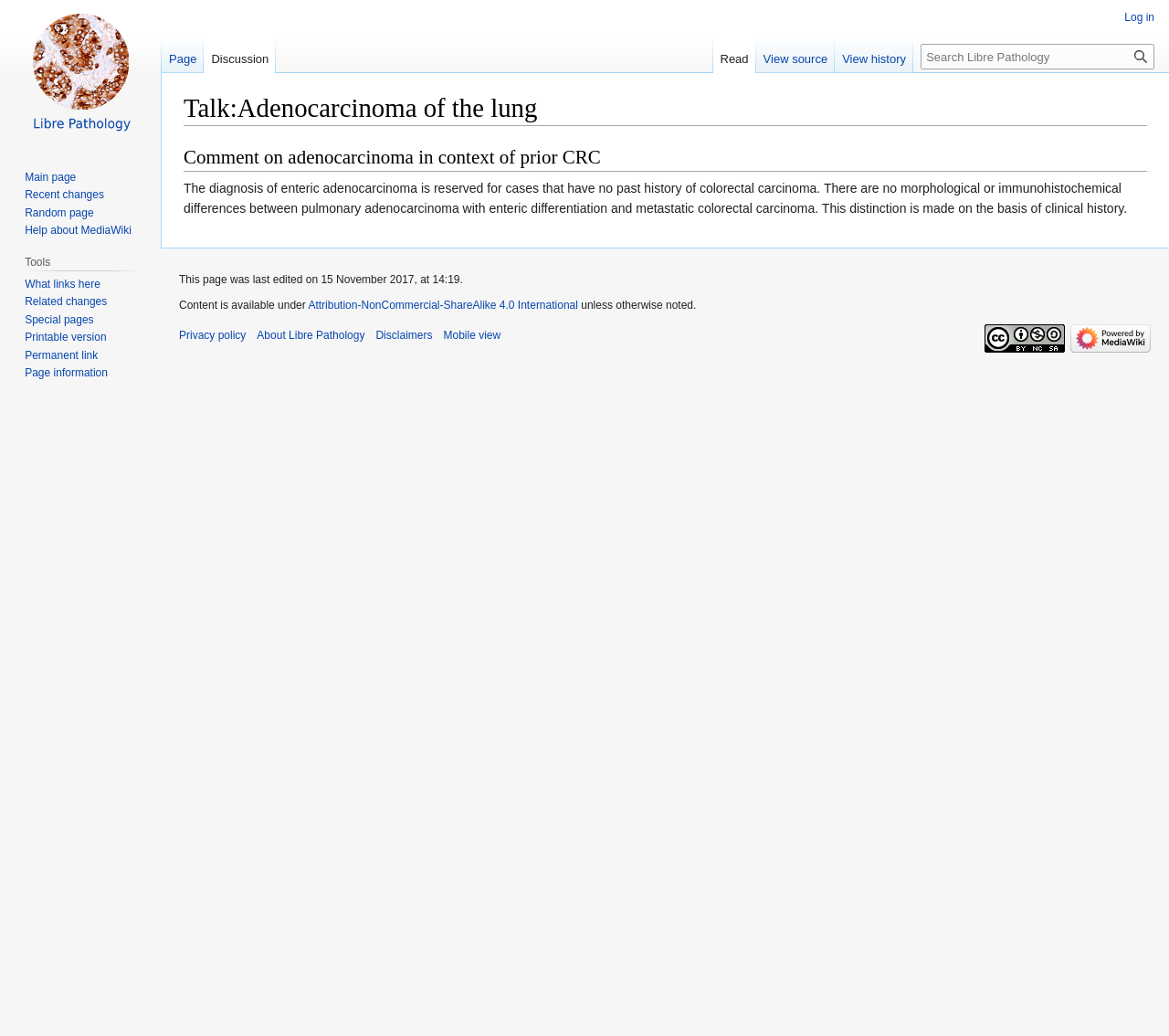Using the details in the image, give a detailed response to the question below:
What is the software that powers this website?

This answer can be found in the link element with the text 'Powered by MediaWiki' which is a child of the contentinfo element.